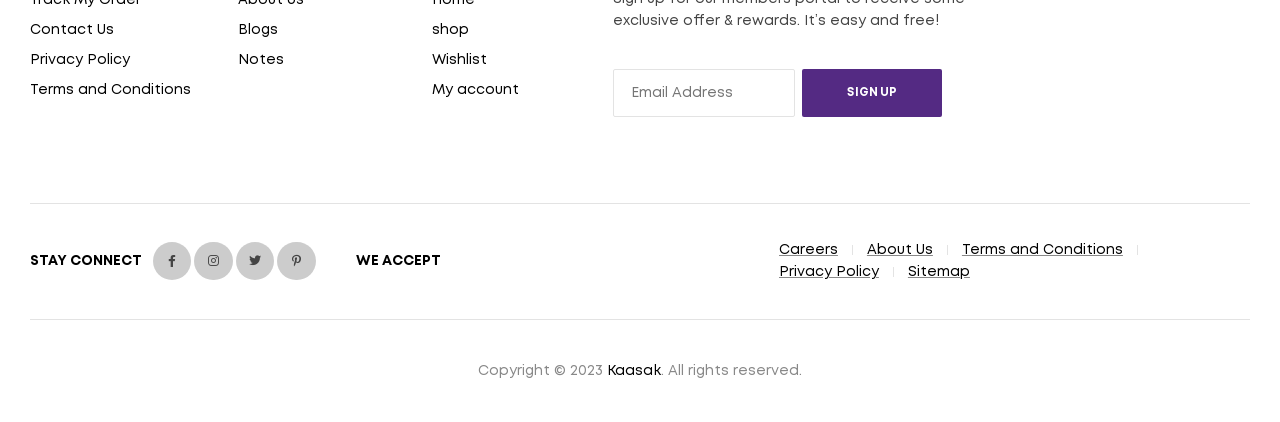Locate the bounding box coordinates of the segment that needs to be clicked to meet this instruction: "Click on Eyes care".

None